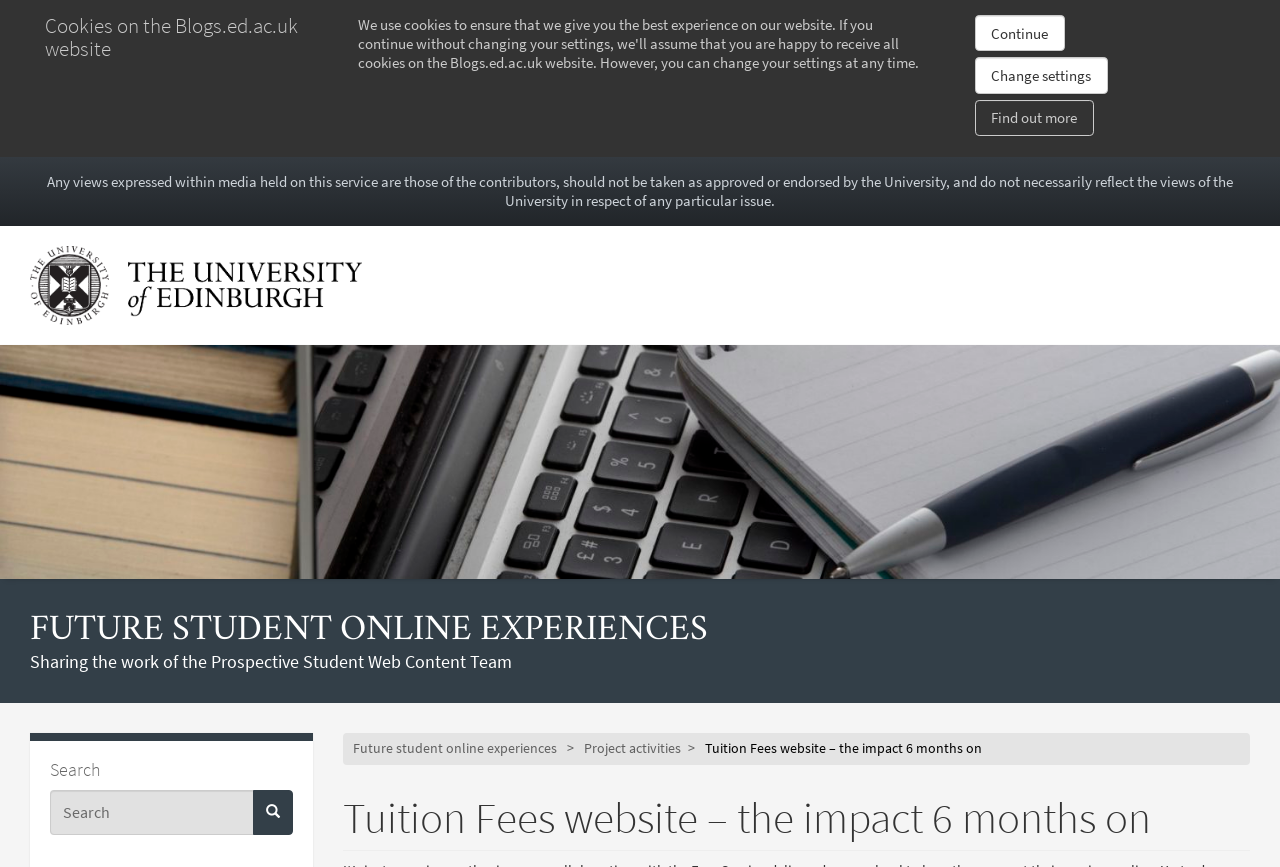What is the name of the university mentioned on the webpage?
Please answer using one word or phrase, based on the screenshot.

The University of Edinburgh